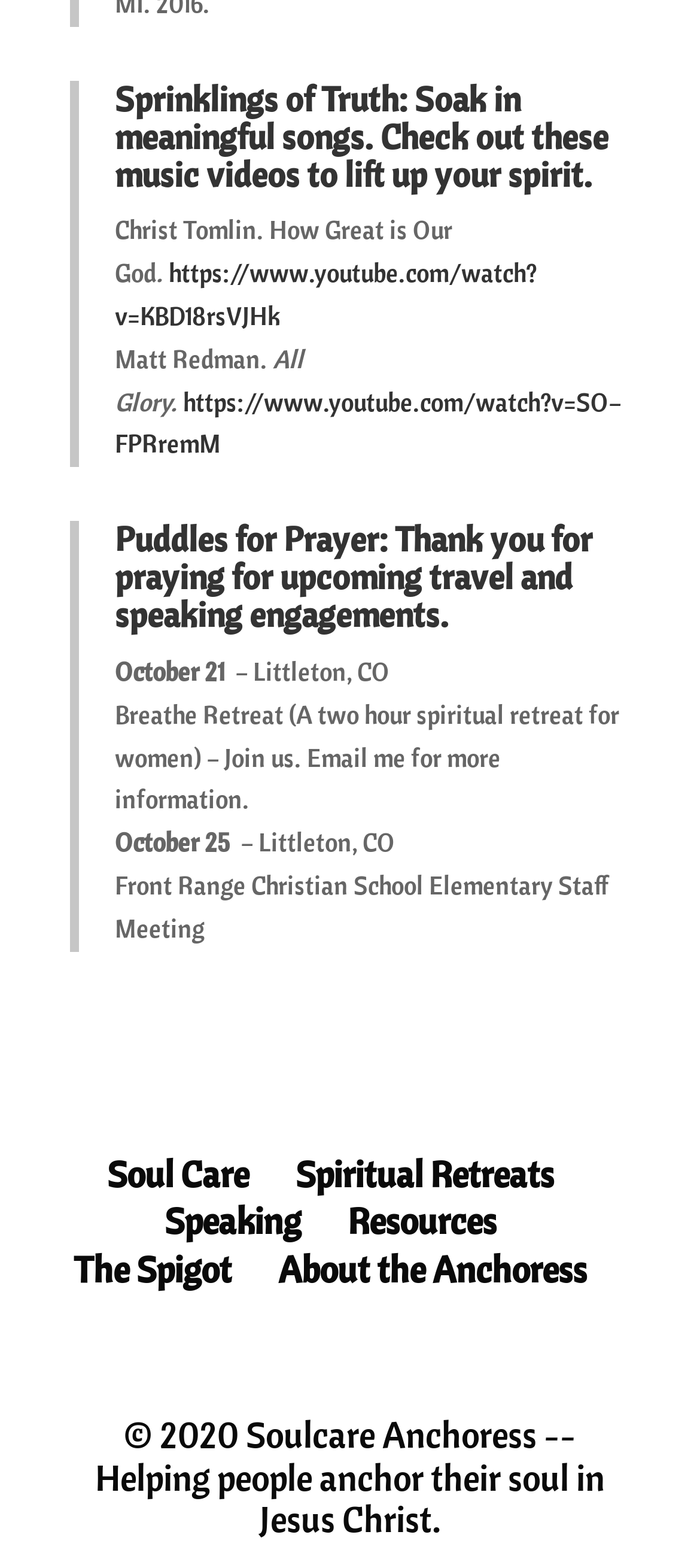What is the name of the song by Christ Tomlin?
Please describe in detail the information shown in the image to answer the question.

The answer can be found in the first blockquote section, where it says 'Christ Tomlin. How Great is Our God'.